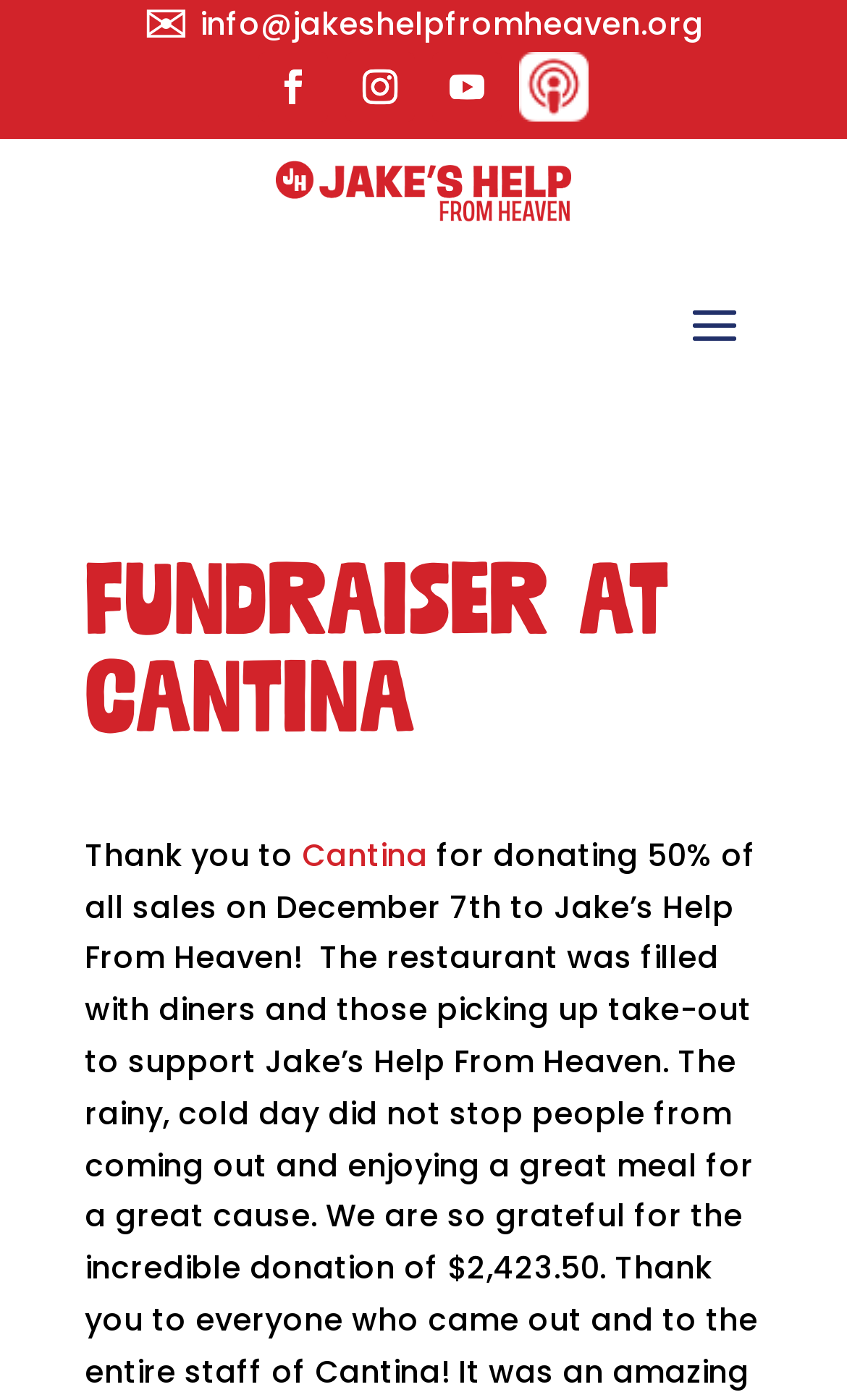Please find the bounding box coordinates in the format (top-left x, top-left y, bottom-right x, bottom-right y) for the given element description. Ensure the coordinates are floating point numbers between 0 and 1. Description: Follow

[0.613, 0.037, 0.695, 0.087]